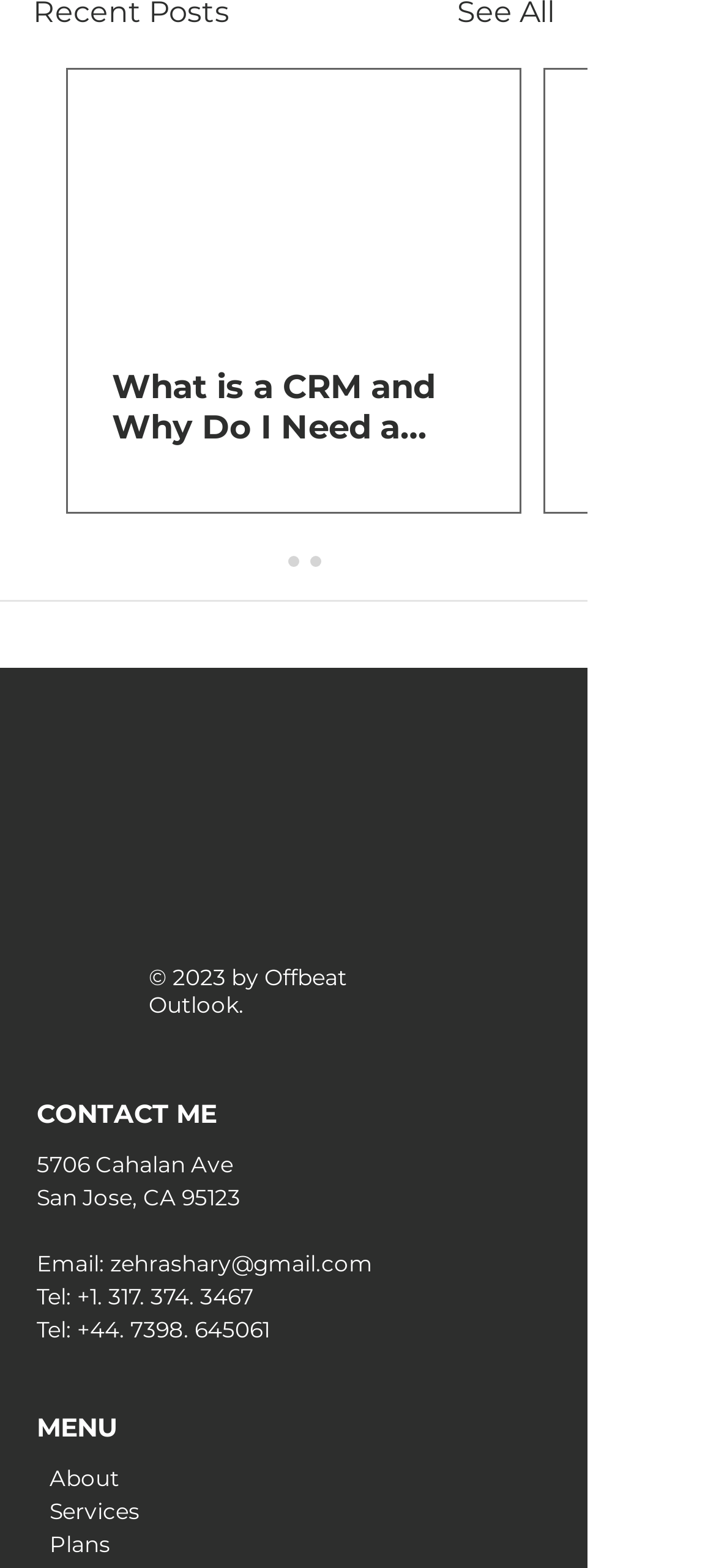Extract the bounding box of the UI element described as: "Office space".

None